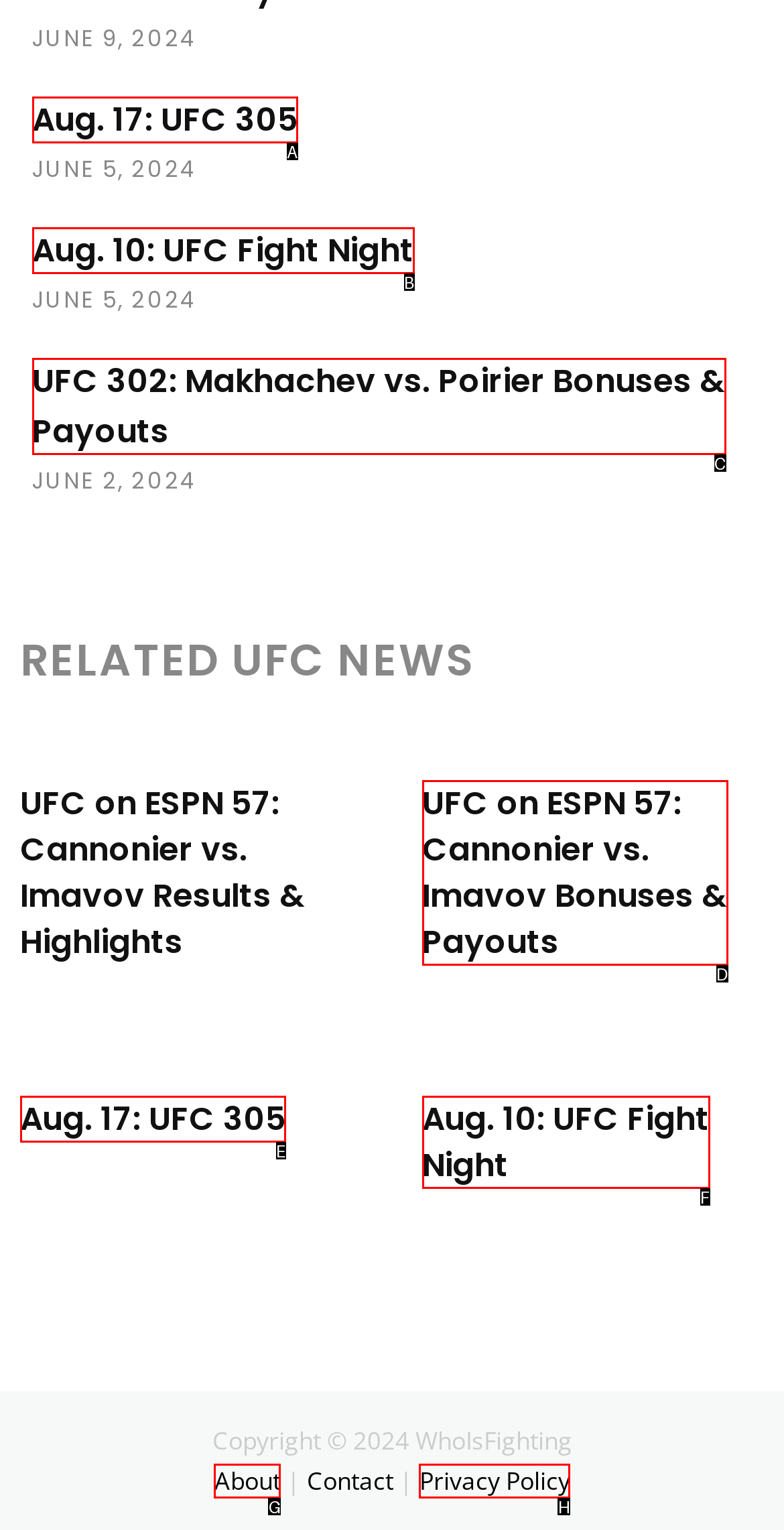Given the description: Privacy Policy, select the HTML element that best matches it. Reply with the letter of your chosen option.

H